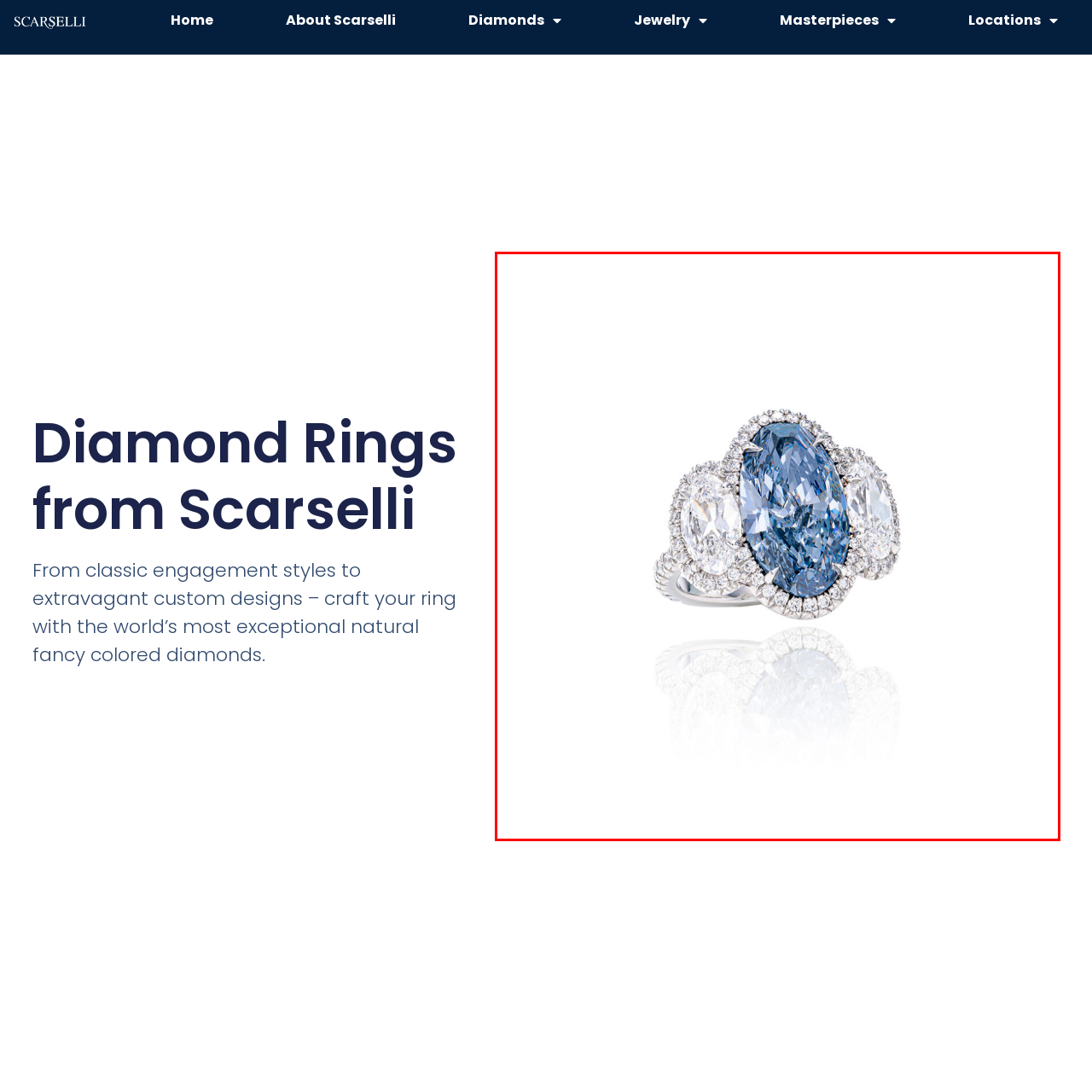Look at the section of the image marked by the red box and offer an in-depth answer to the next question considering the visual cues: How many diamonds are on either side of the central diamond?

The caption states that the central blue diamond is 'beautifully complemented by two exquisite oval-cut diamonds on either side', which indicates the number of diamonds on each side.